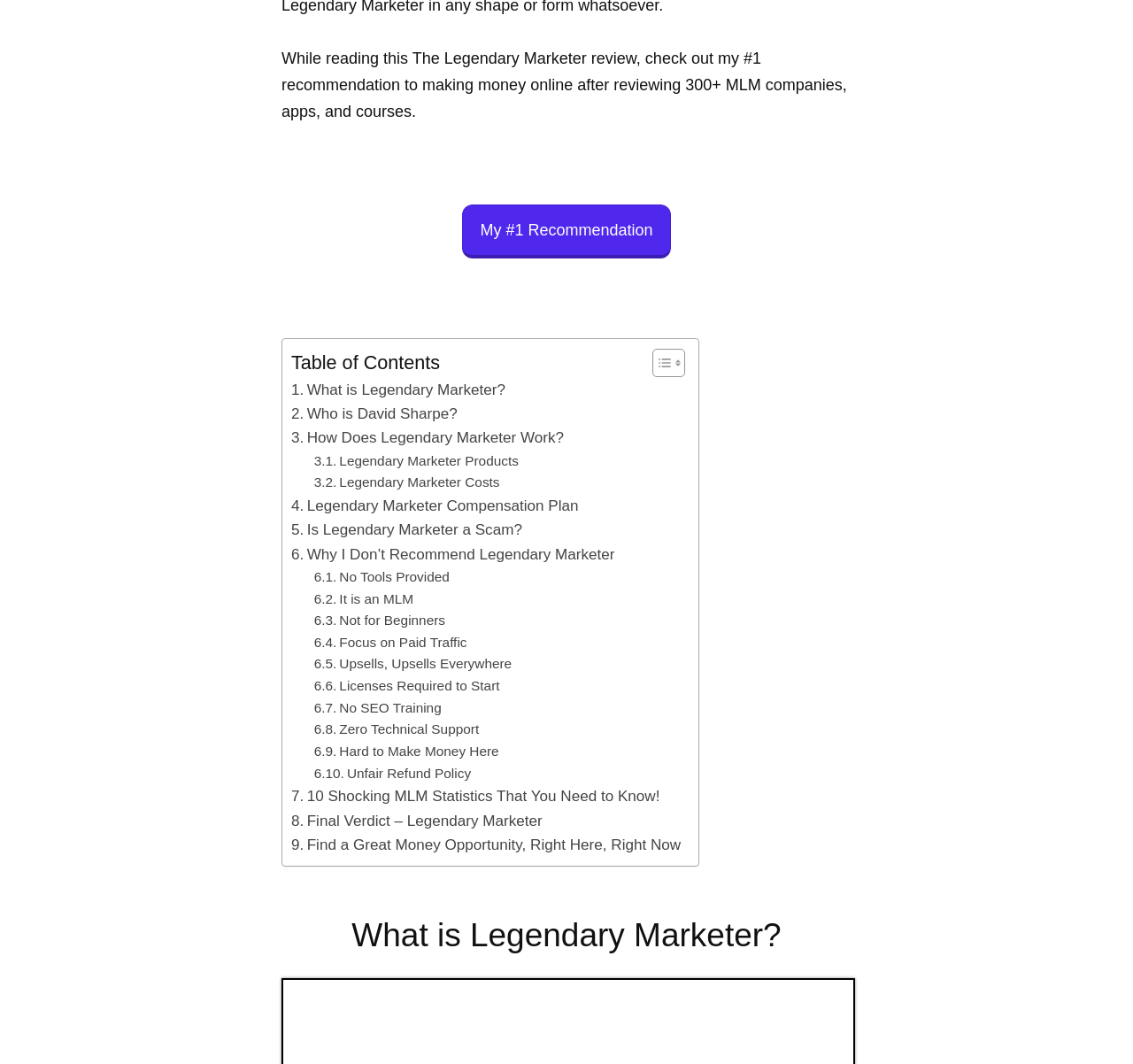Please identify the bounding box coordinates of the element I need to click to follow this instruction: "Check the teaching resources".

None